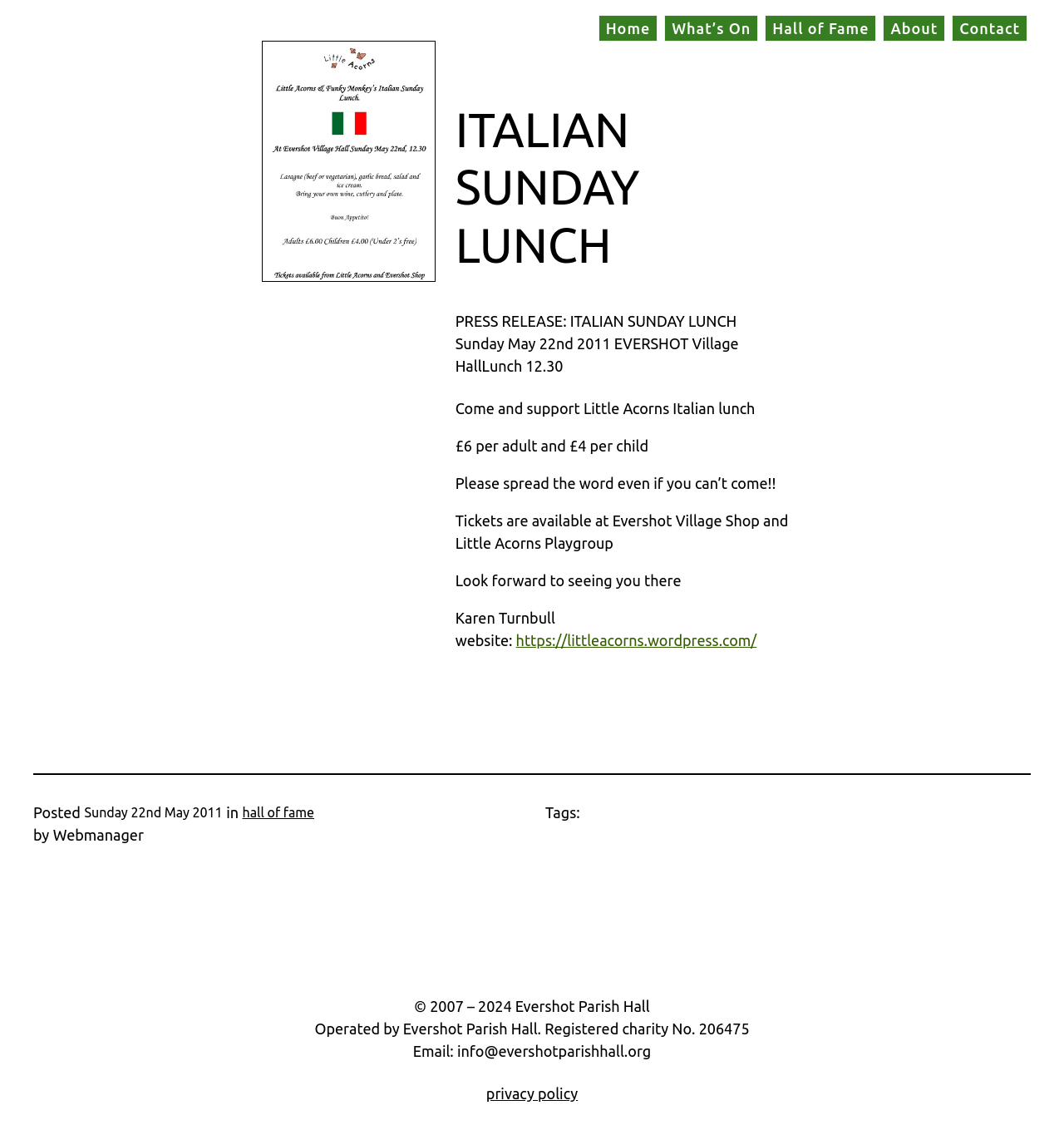Determine the bounding box coordinates of the region to click in order to accomplish the following instruction: "Visit the Little Acorns website". Provide the coordinates as four float numbers between 0 and 1, specifically [left, top, right, bottom].

[0.485, 0.562, 0.711, 0.577]